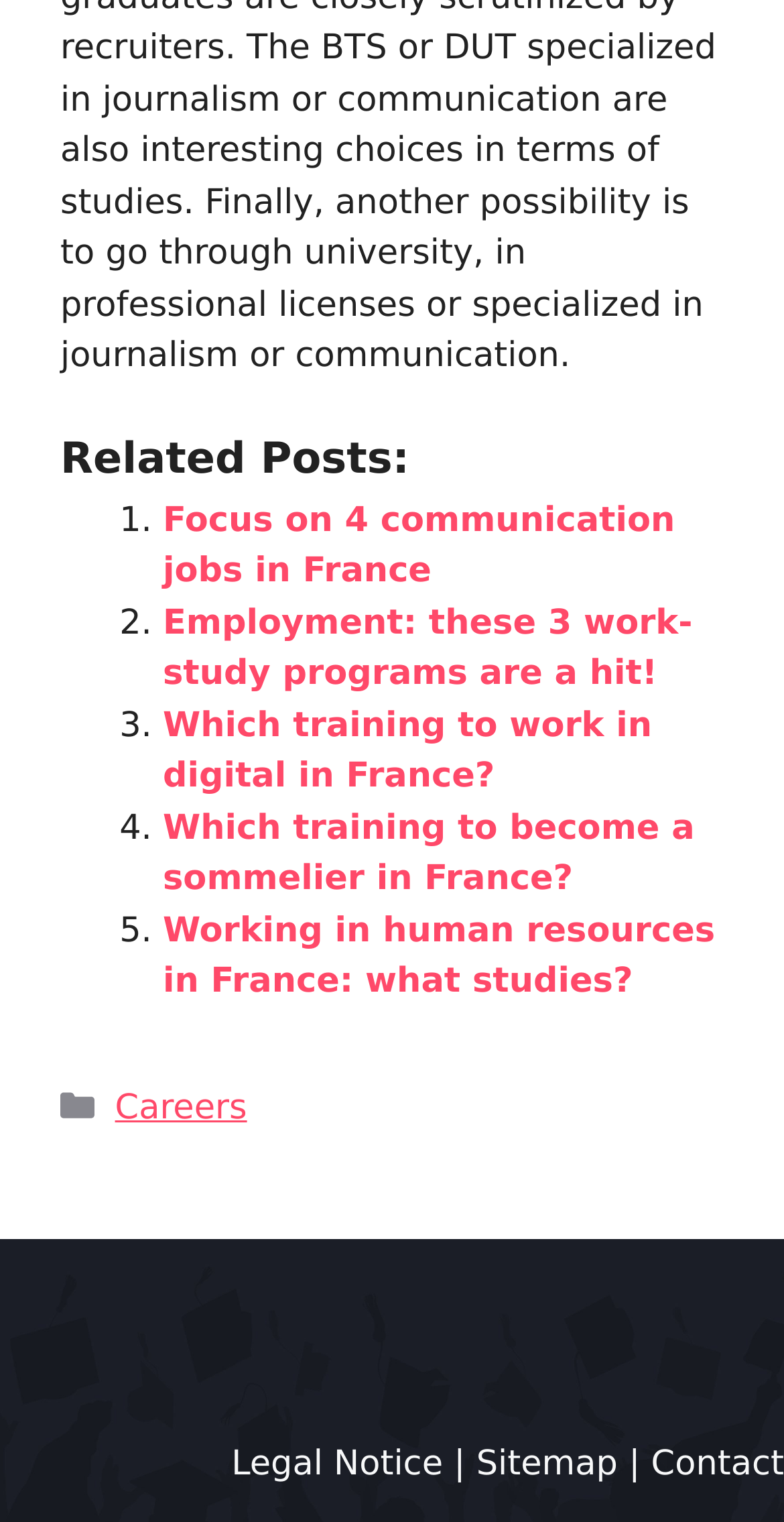What is the last related post about?
Give a single word or phrase answer based on the content of the image.

Working in human resources in France